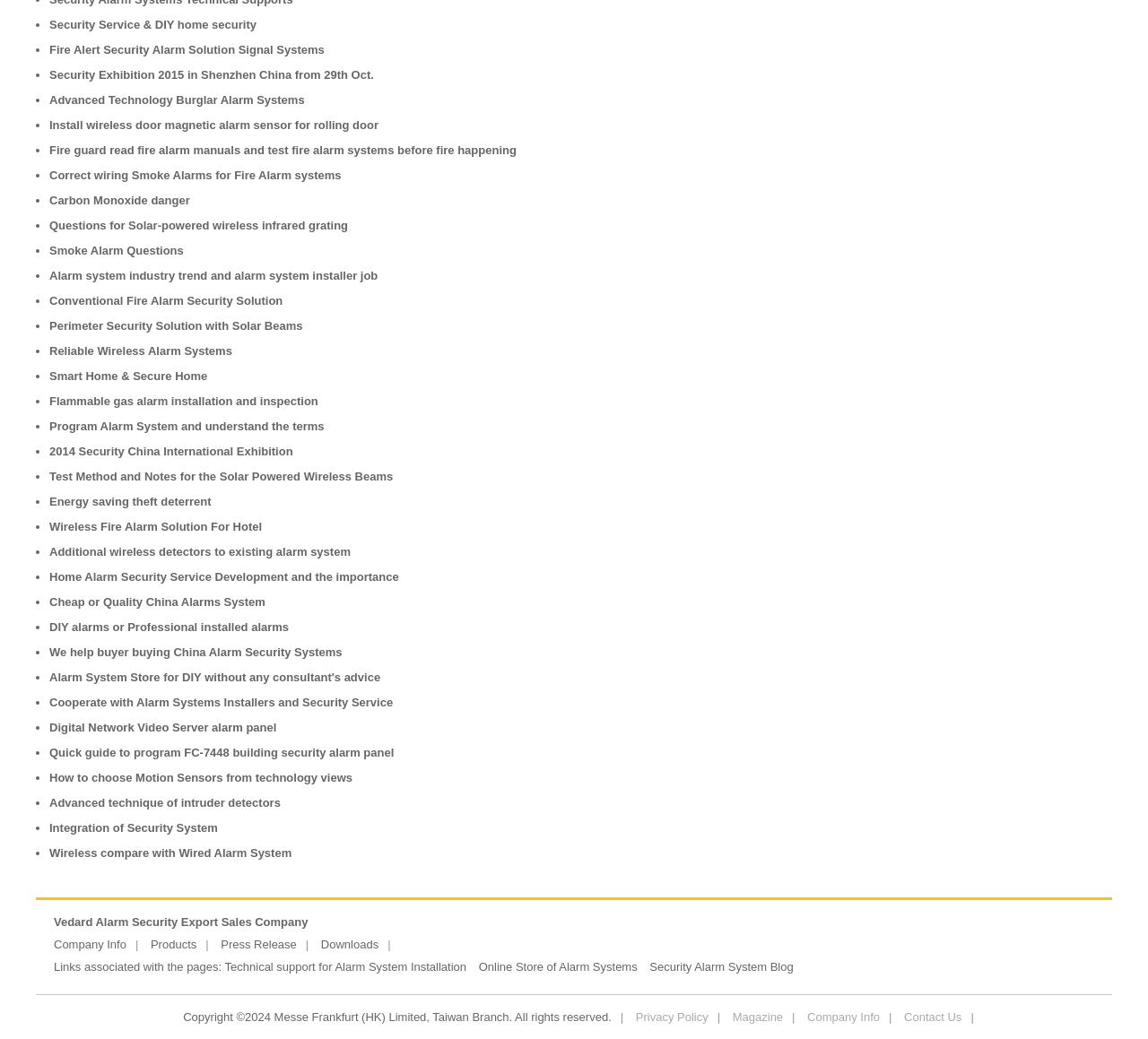Pinpoint the bounding box coordinates of the area that should be clicked to complete the following instruction: "Visit Company Info". The coordinates must be given as four float numbers between 0 and 1, i.e., [left, top, right, bottom].

[0.047, 0.903, 0.11, 0.915]